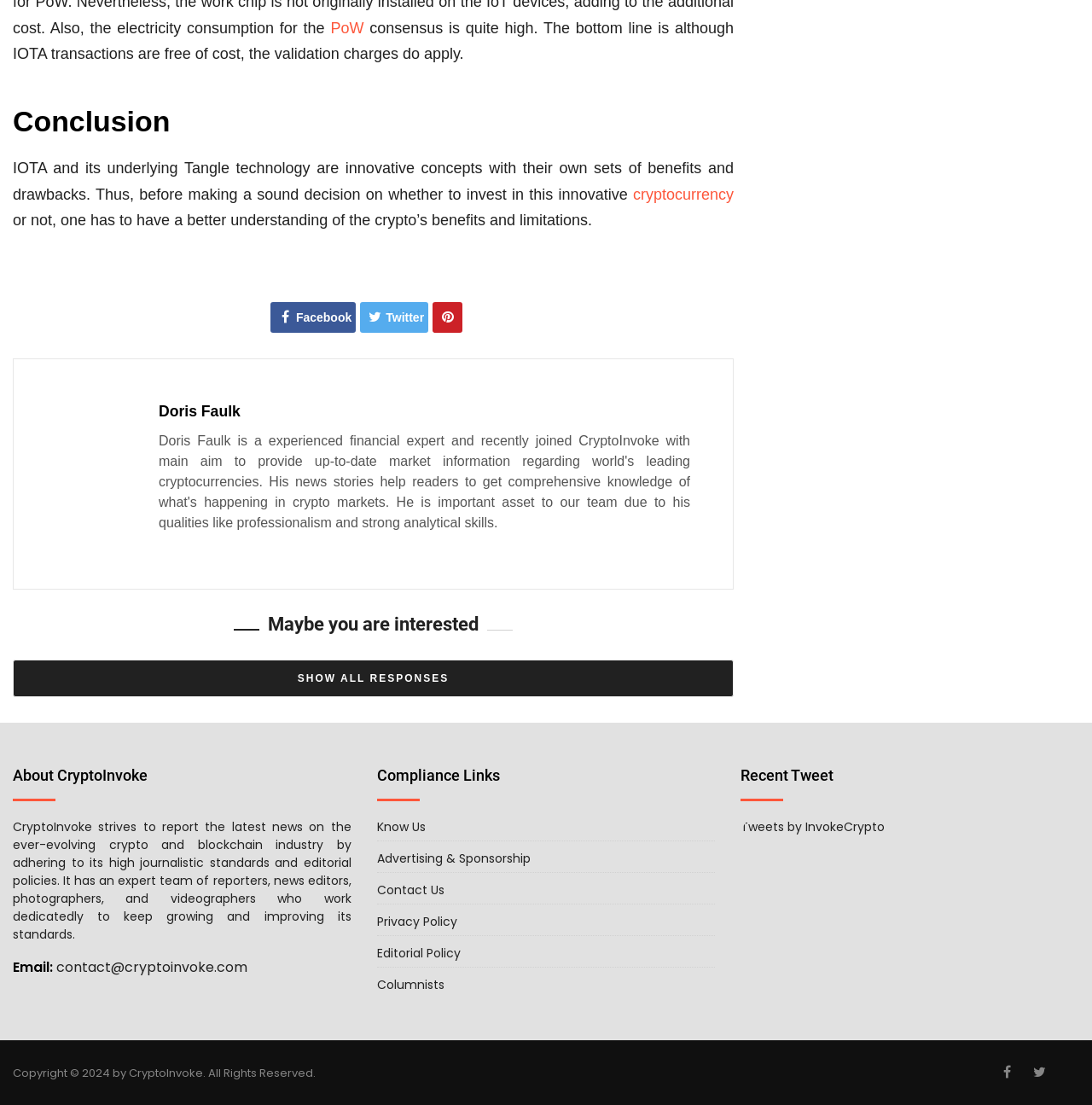Please identify the bounding box coordinates of the clickable element to fulfill the following instruction: "Click on the 'PoW' link". The coordinates should be four float numbers between 0 and 1, i.e., [left, top, right, bottom].

[0.303, 0.018, 0.333, 0.034]